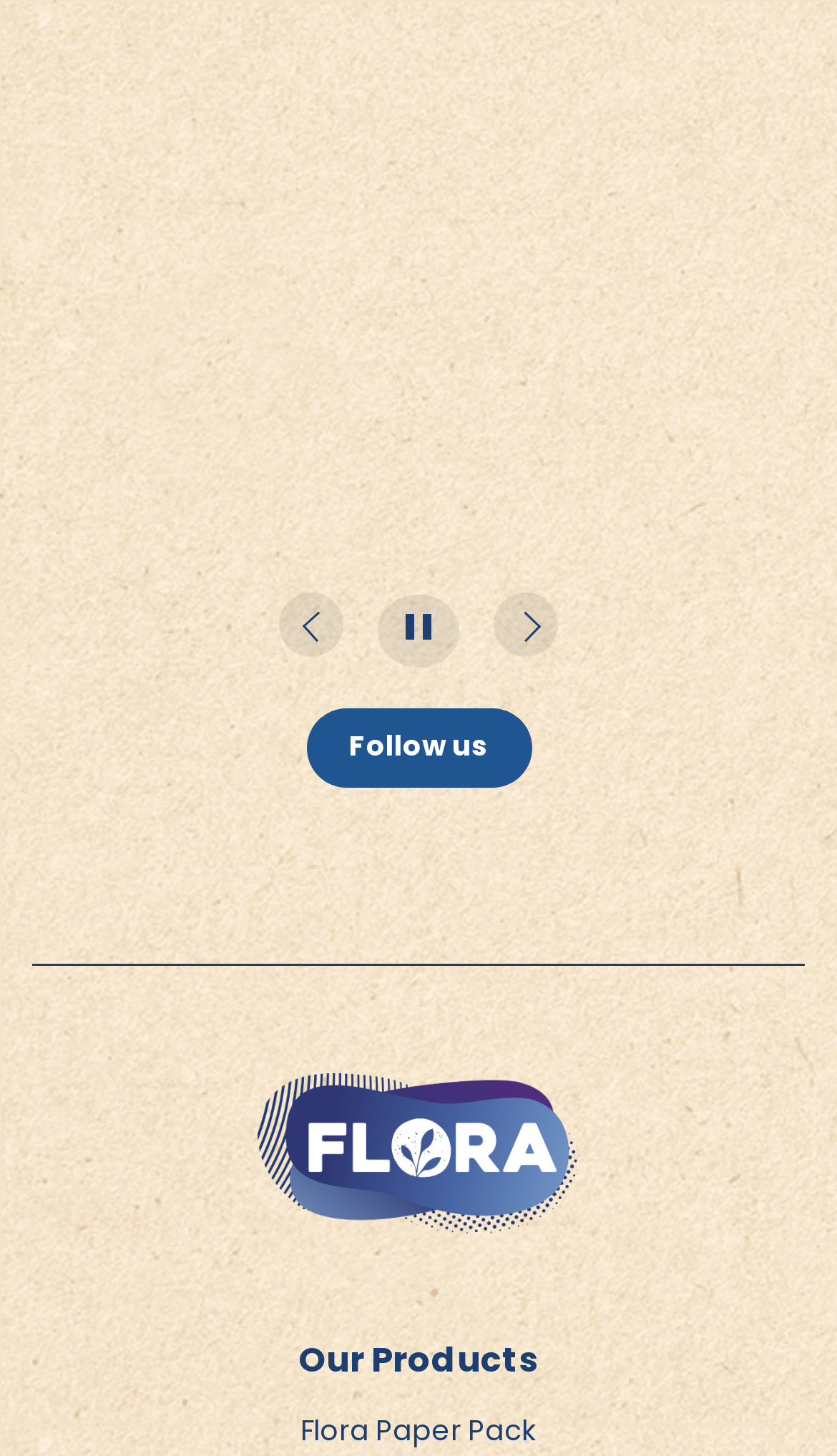Can you give a detailed response to the following question using the information from the image? What is the location of the logo on the webpage?

The 'Logo Footer' link is located at the bottom of the webpage, indicating that the logo is placed in the footer section of the webpage. This is a common design pattern, where the logo is displayed at the bottom of the page, often with other footer elements such as copyright information and links to other pages.